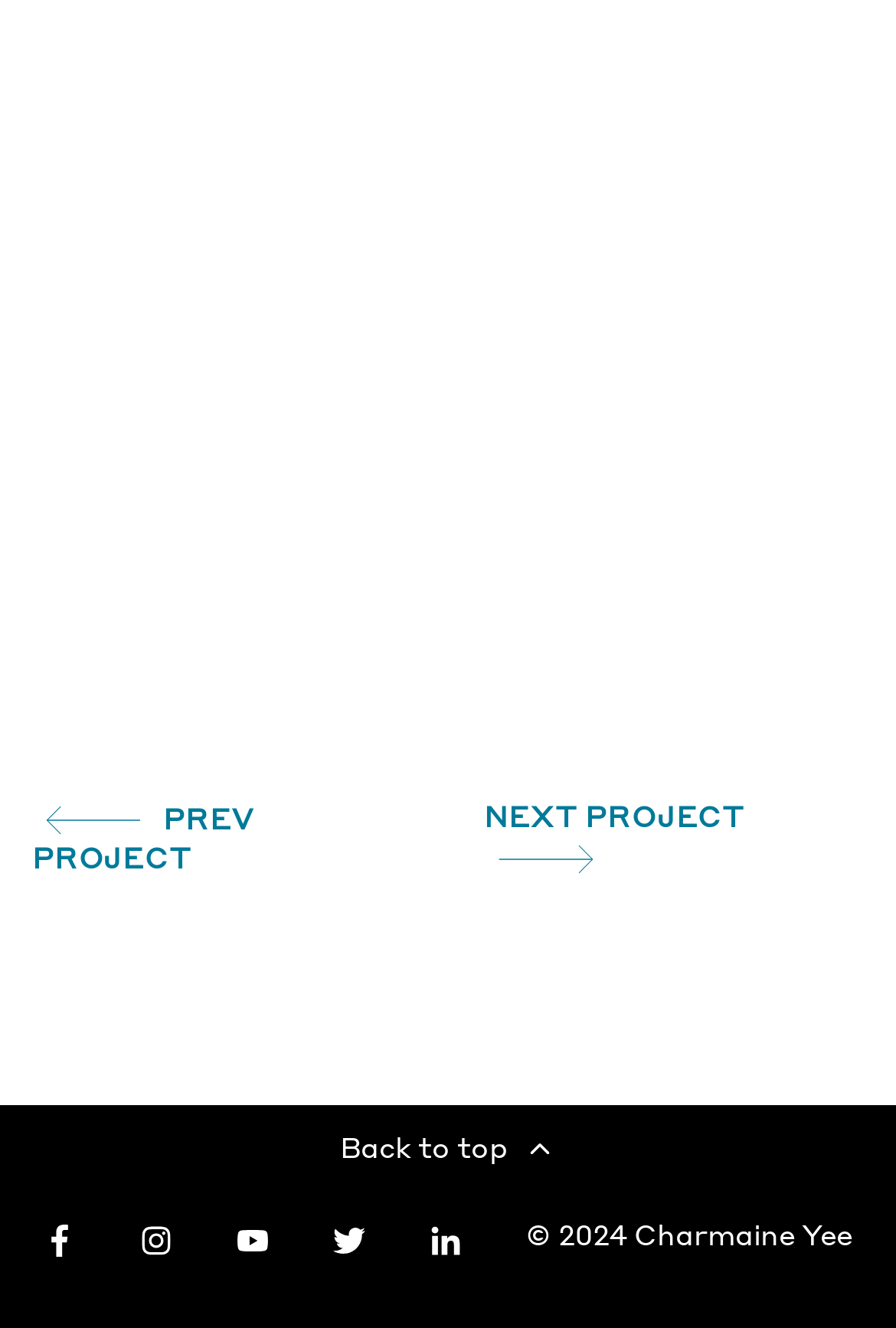What is the purpose of the navigation section?
Provide a detailed and well-explained answer to the question.

The navigation section is located at the bottom of the webpage, and it contains links to previous and next projects, indicating that it is used for post navigation.